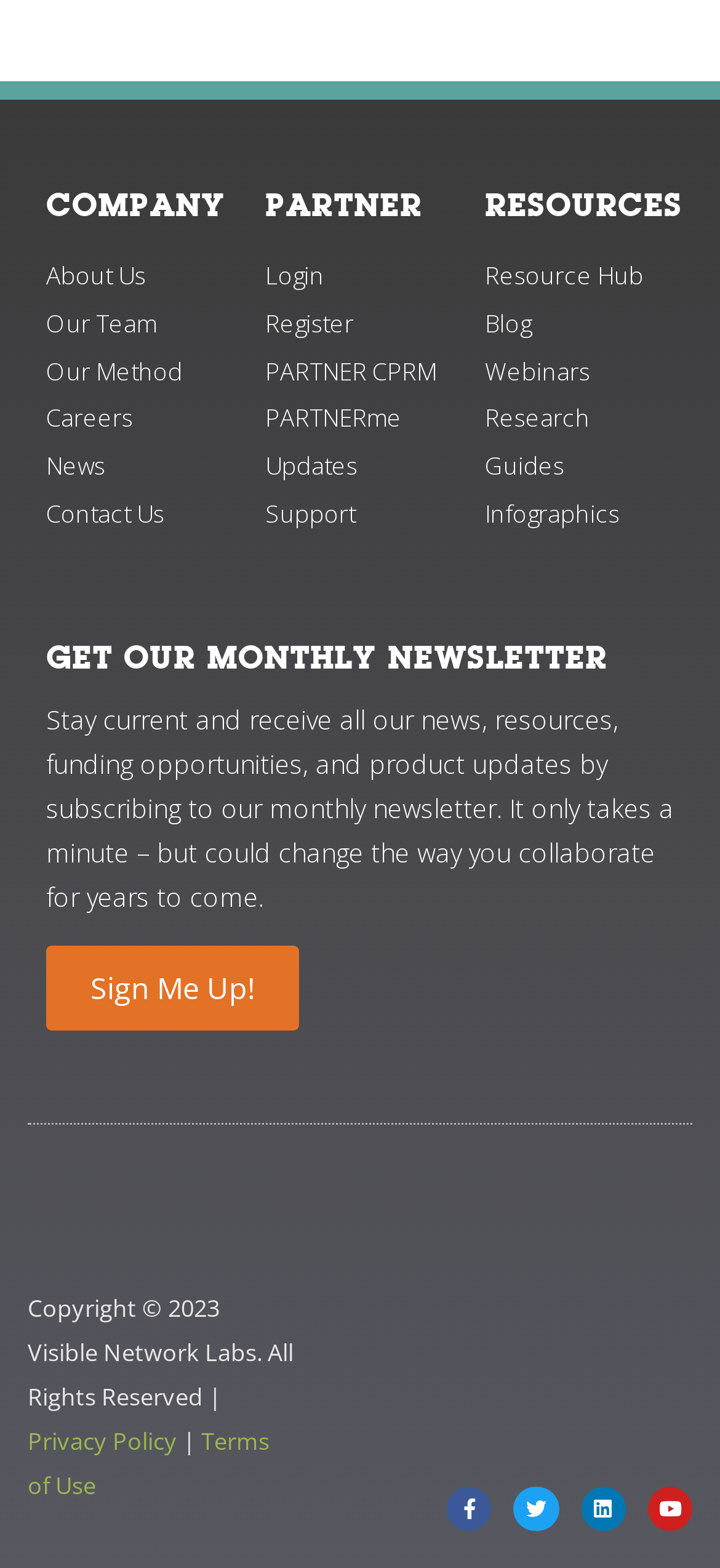Analyze the image and answer the question with as much detail as possible: 
What is the company name mentioned on the webpage?

I found the company name 'Visible Network Labs' by looking at the bottom of the webpage, where it is mentioned as a link with an accompanying image.